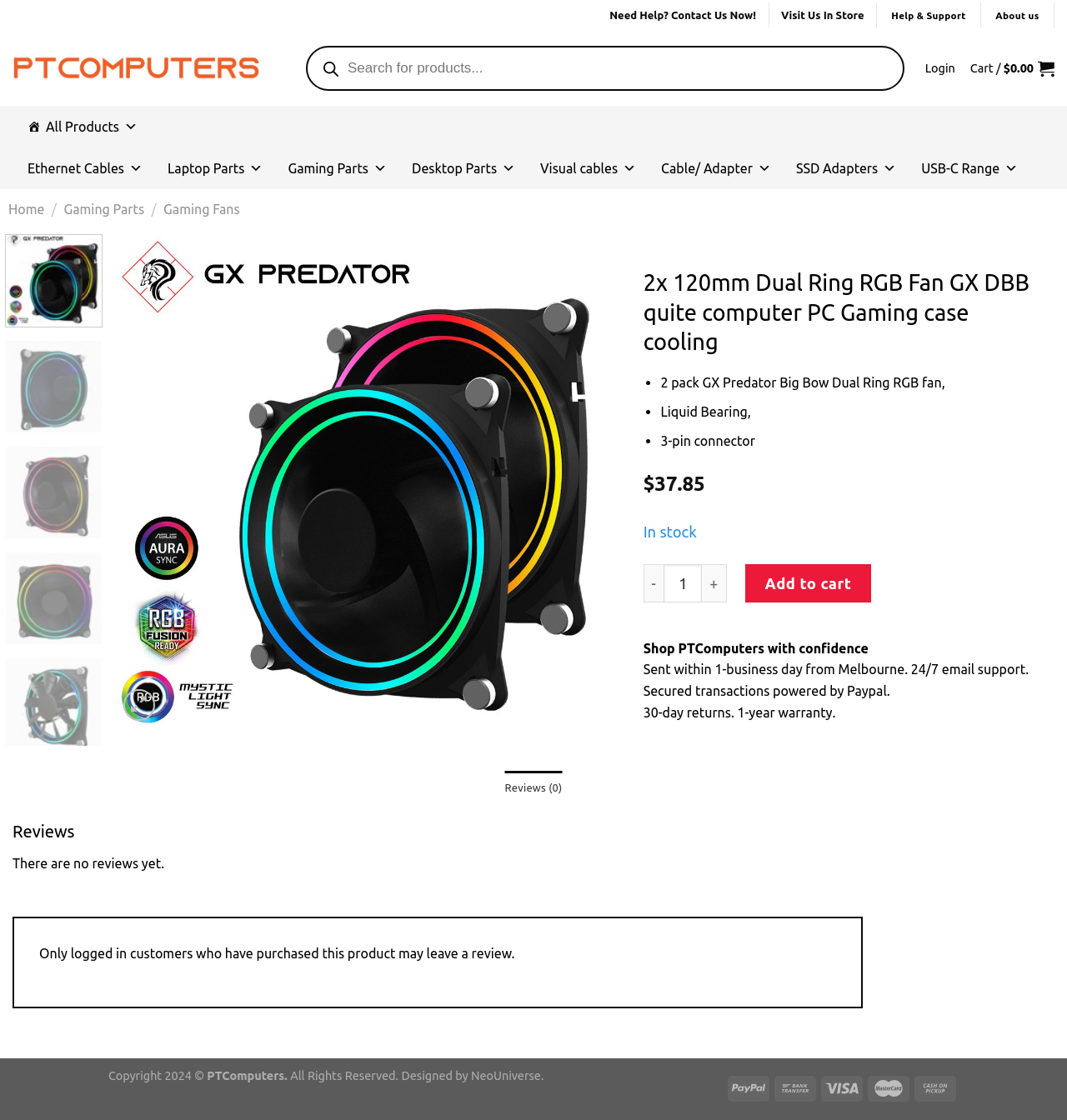Is the product in stock?
Based on the image, provide a one-word or brief-phrase response.

Yes